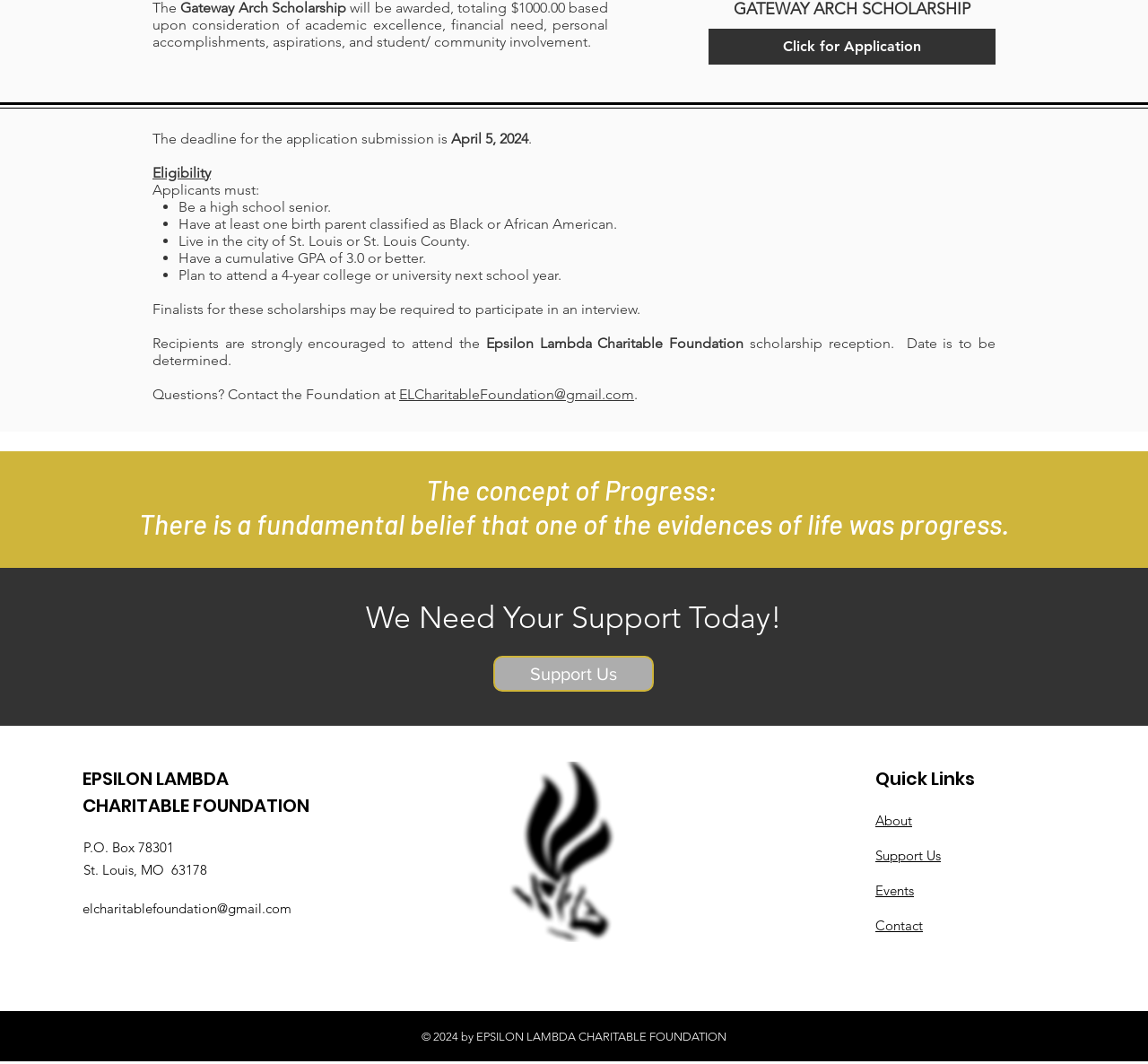Respond to the question below with a single word or phrase: What is the name of the foundation?

Epsilon Lambda Charitable Foundation